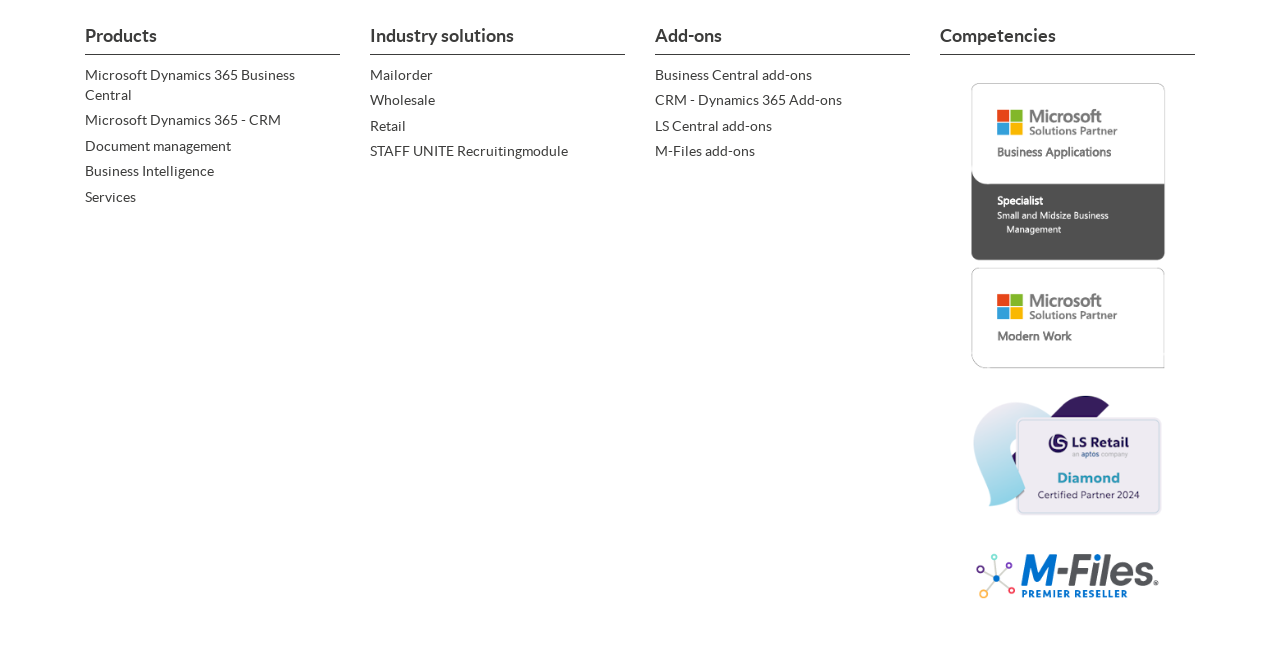Identify the bounding box for the element characterized by the following description: "parent_node: Competencies".

[0.734, 0.589, 0.934, 0.798]